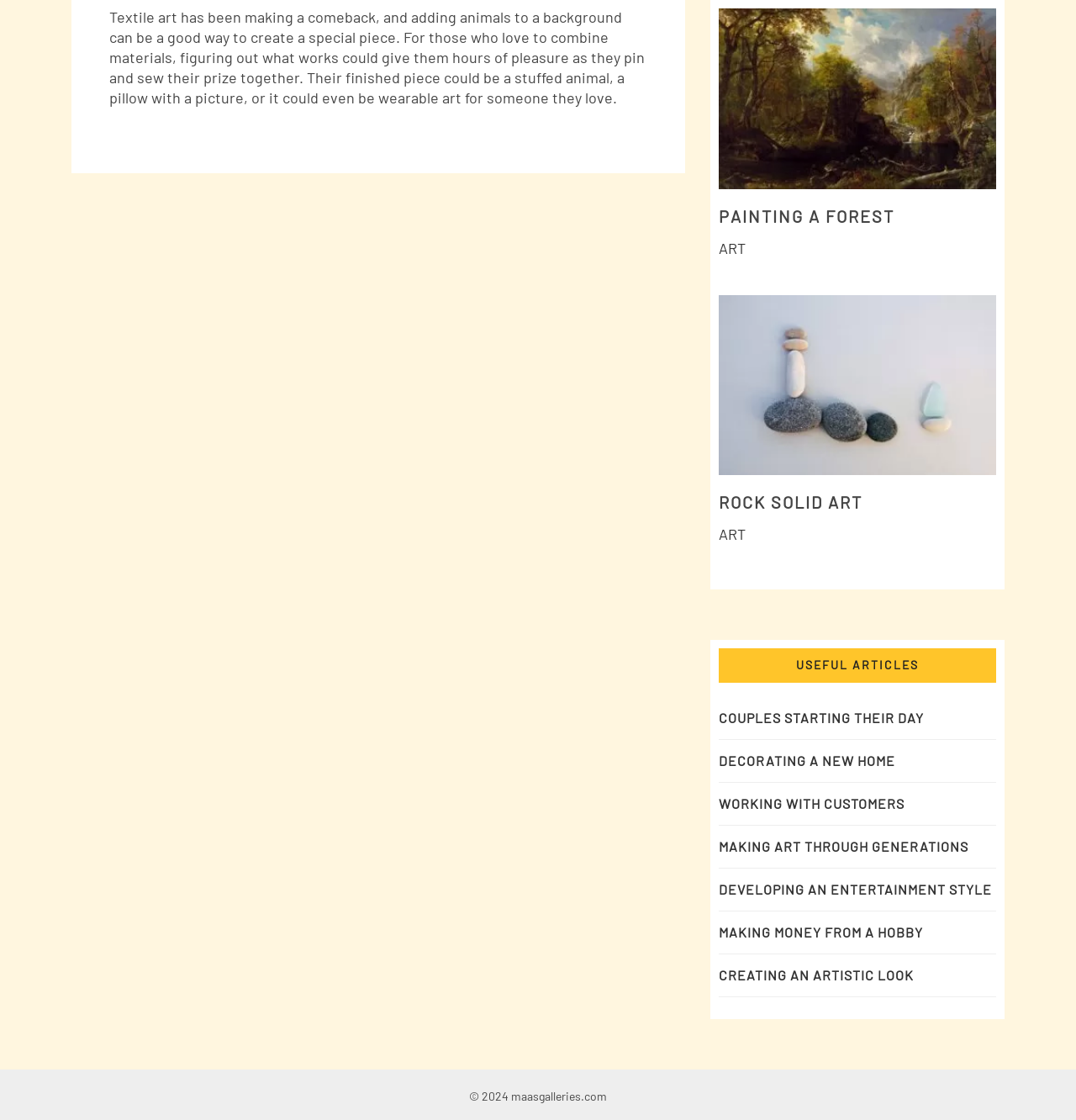Please specify the coordinates of the bounding box for the element that should be clicked to carry out this instruction: "View rock solid art". The coordinates must be four float numbers between 0 and 1, formatted as [left, top, right, bottom].

[0.668, 0.439, 0.802, 0.457]